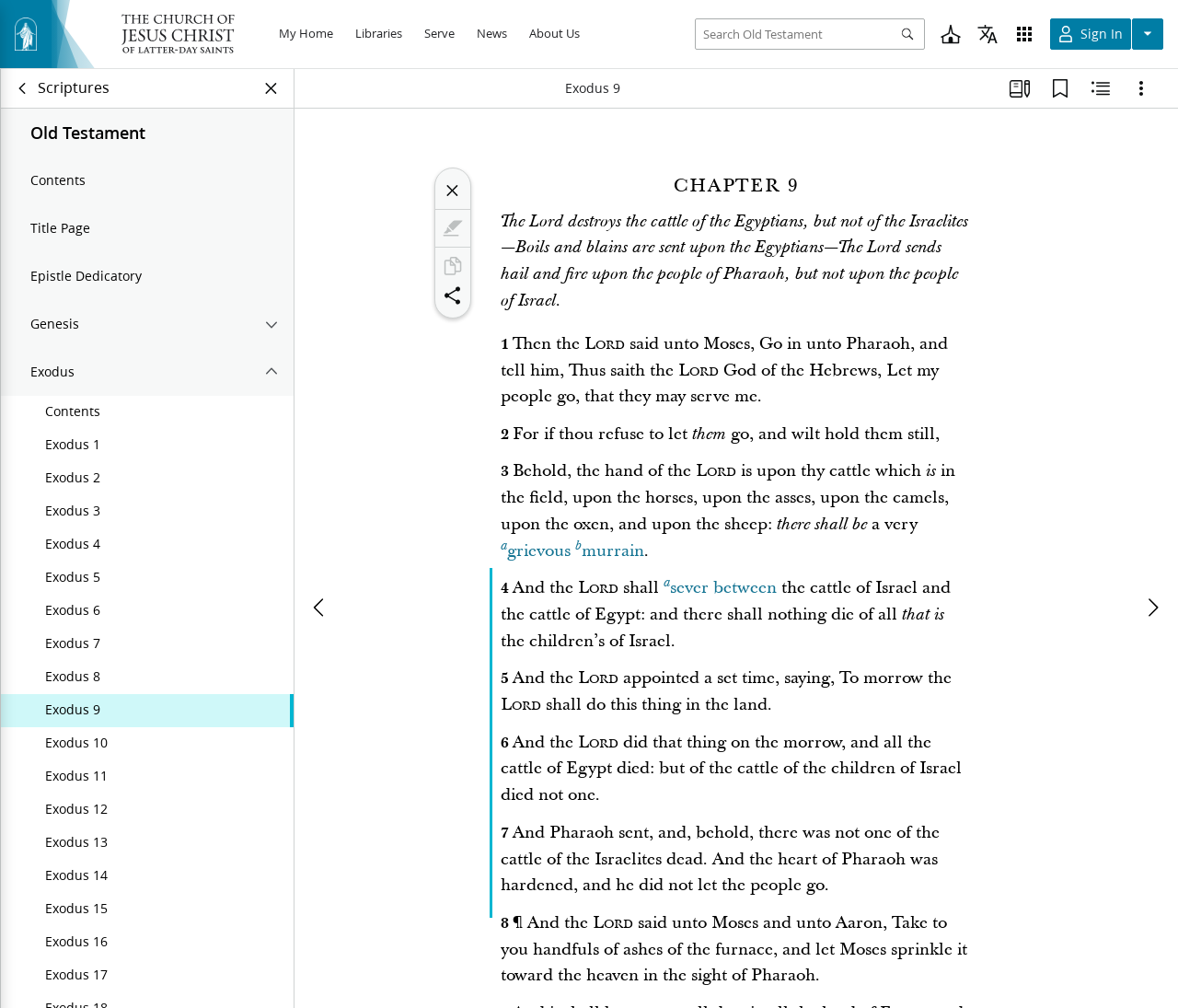Identify the bounding box for the described UI element. Provide the coordinates in (top-left x, top-left y, bottom-right x, bottom-right y) format with values ranging from 0 to 1: parent_node: Scriptures aria-label="back"

[0.007, 0.073, 0.032, 0.102]